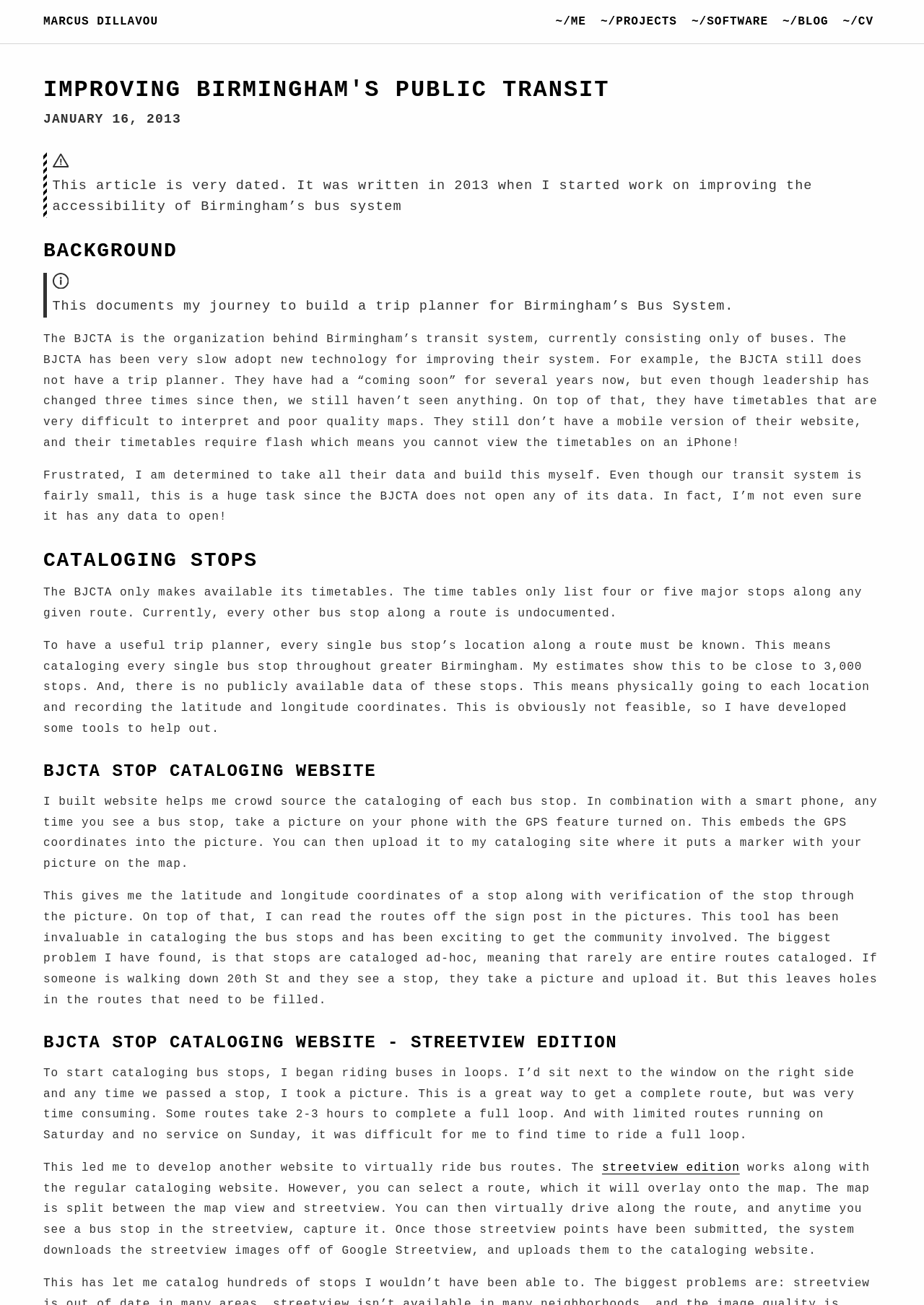From the details in the image, provide a thorough response to the question: What is the problem with the BJCTA's current timetables?

The webpage mentions that the BJCTA's current timetables are difficult to interpret and also require flash, which means they cannot be viewed on an iPhone.